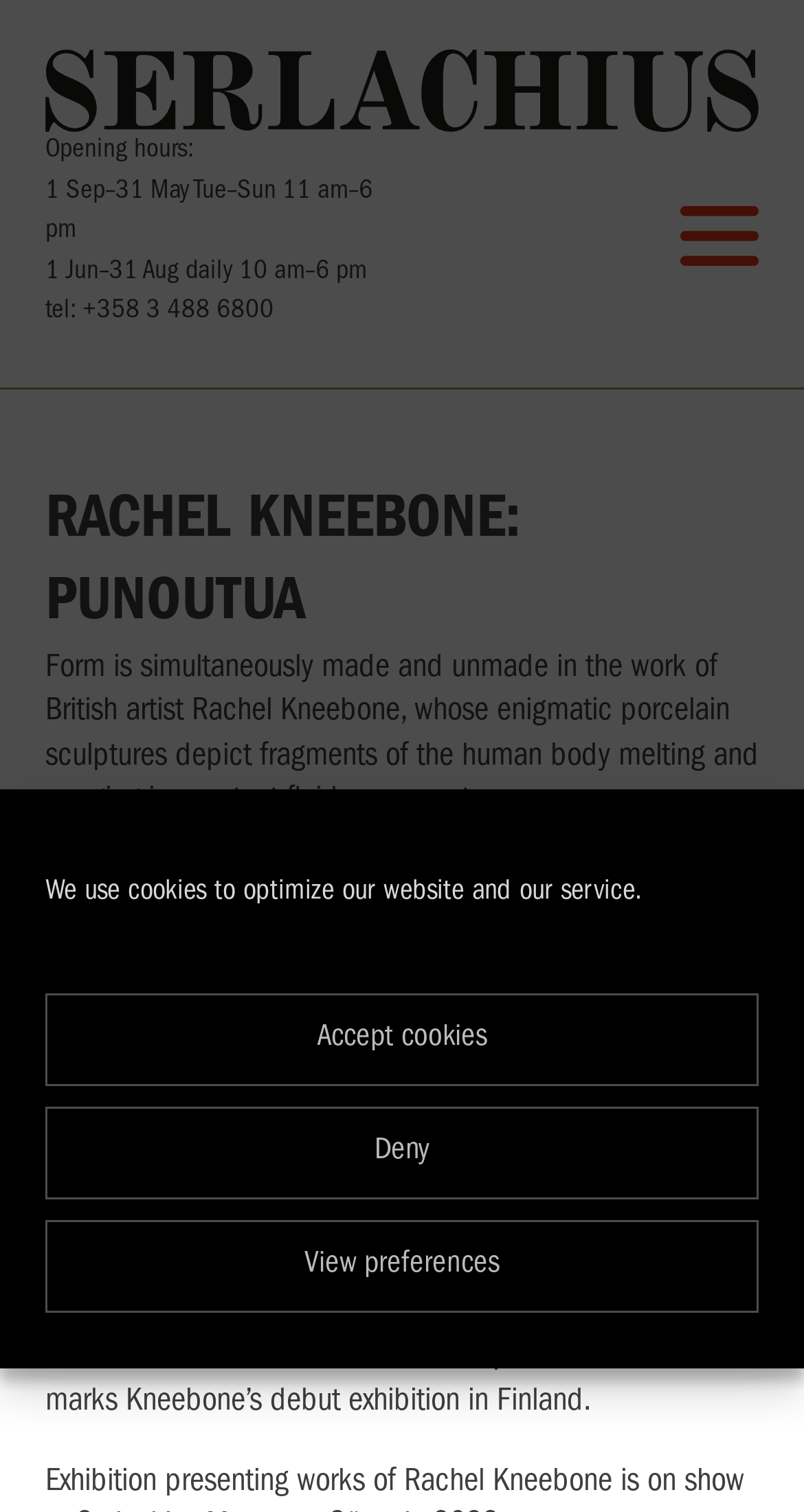Carefully observe the image and respond to the question with a detailed answer:
What is the theme of the artist's work?

The webpage describes the artist's work as a meditation on humanity, the cycle of life, metamorphosis, and renewal, indicating that these are the themes of her work.